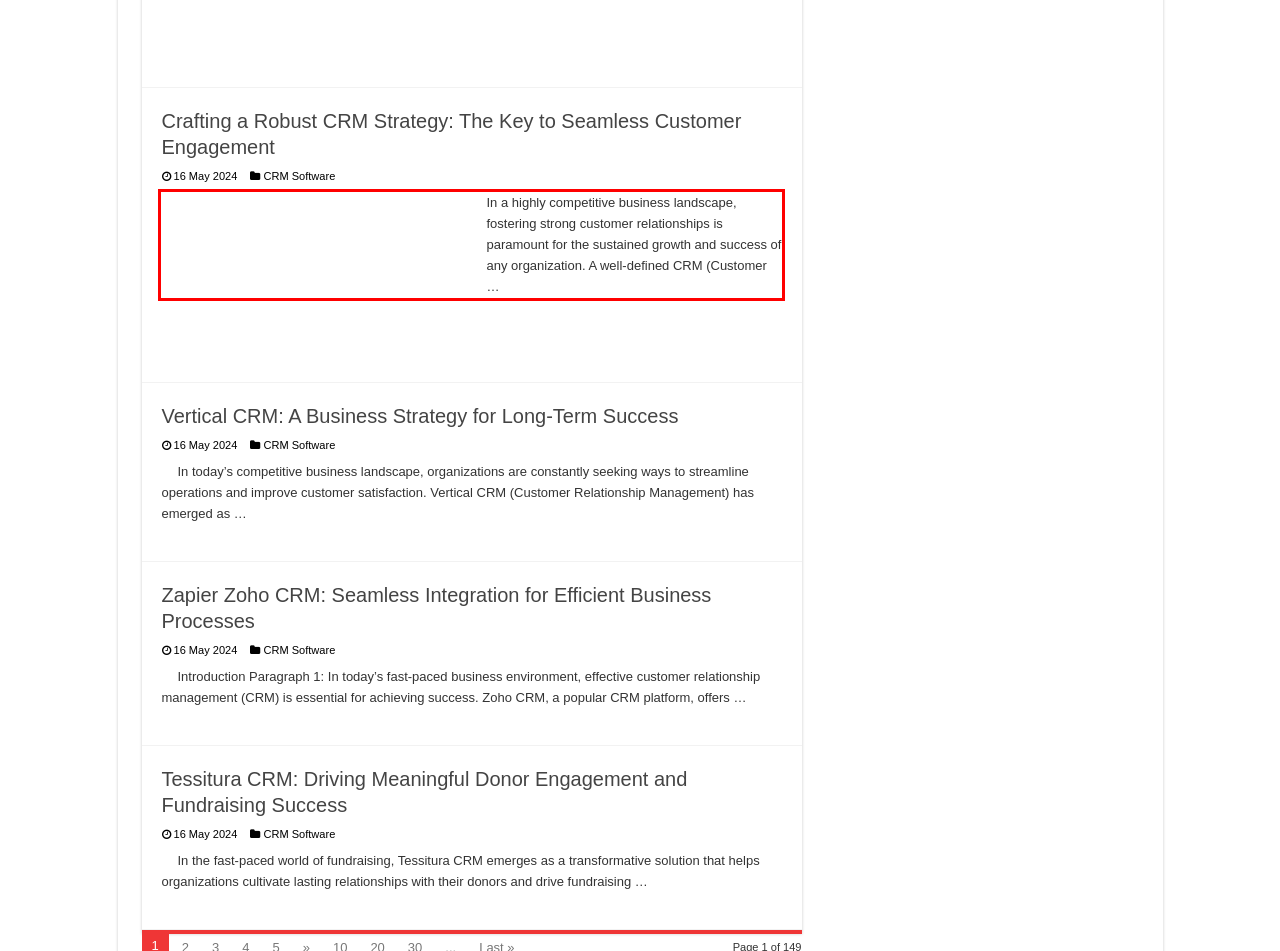Extract and provide the text found inside the red rectangle in the screenshot of the webpage.

In a highly competitive business landscape, fostering strong customer relationships is paramount for the sustained growth and success of any organization. A well-defined CRM (Customer …